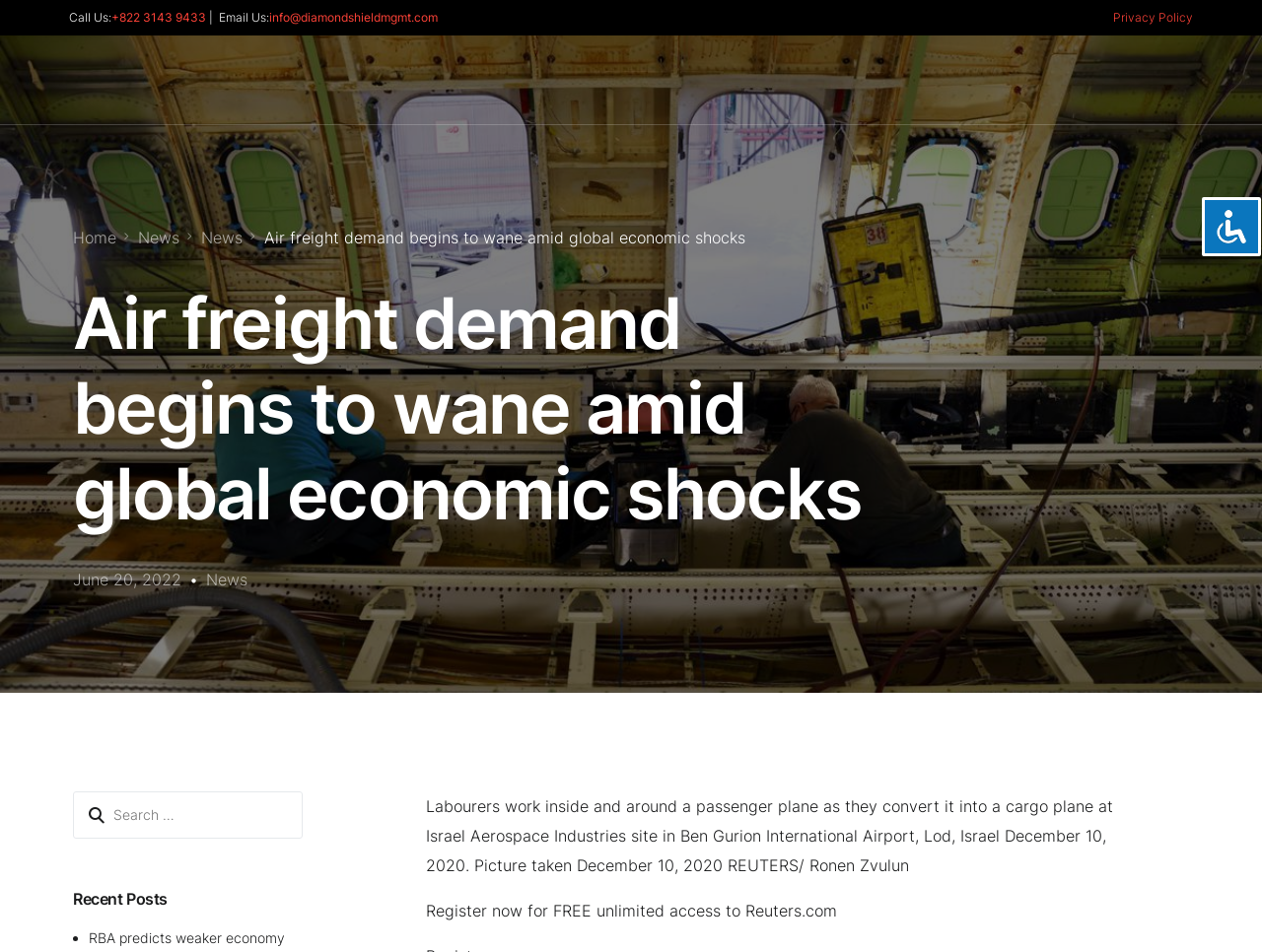What is the topic of the news article?
Using the details shown in the screenshot, provide a comprehensive answer to the question.

The topic of the news article can be found in the main heading of the webpage, which reads 'Air freight demand begins to wane amid global economic shocks'.